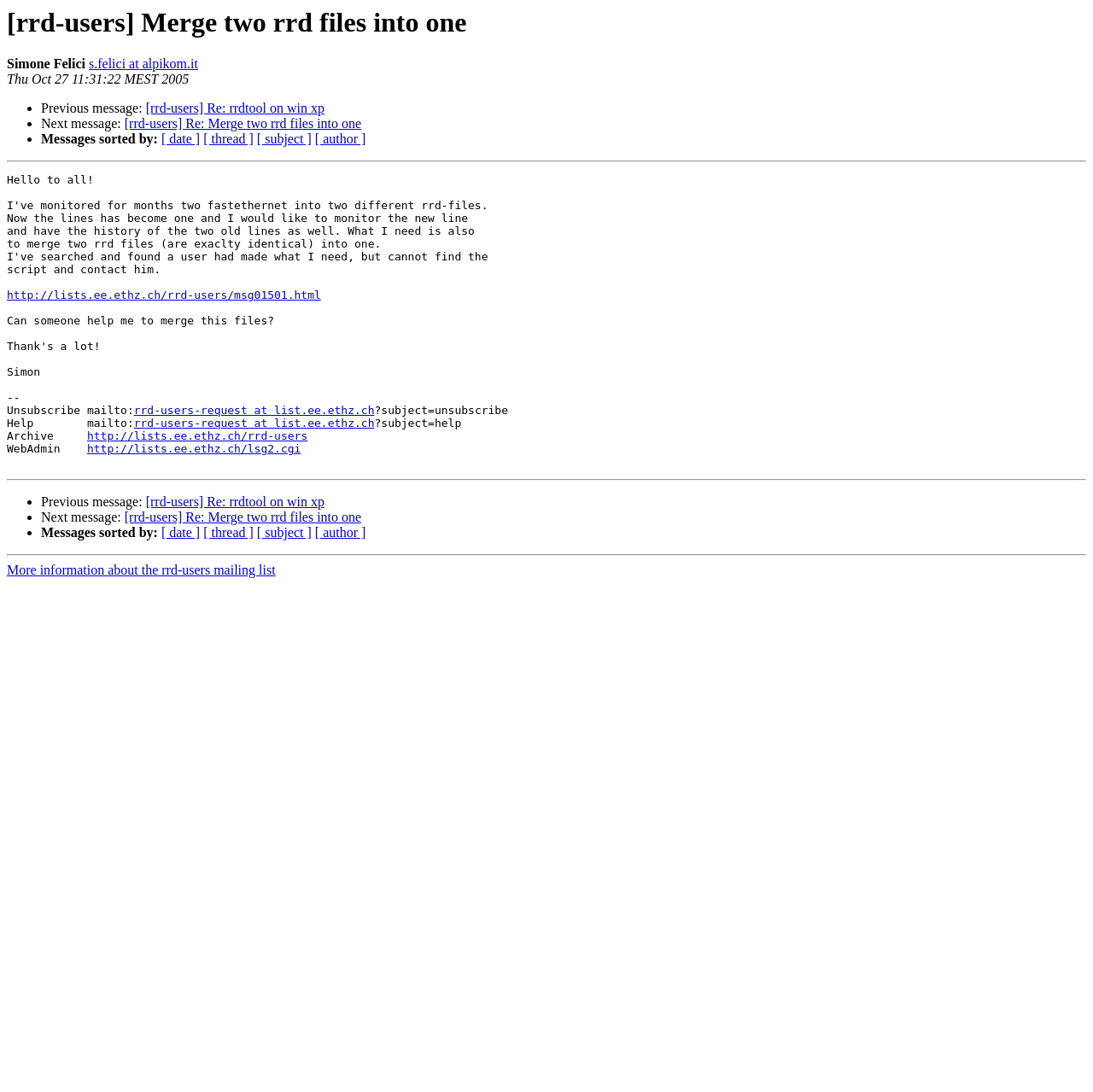Please identify the coordinates of the bounding box for the clickable region that will accomplish this instruction: "Visit the mailing list archive".

[0.08, 0.394, 0.281, 0.405]